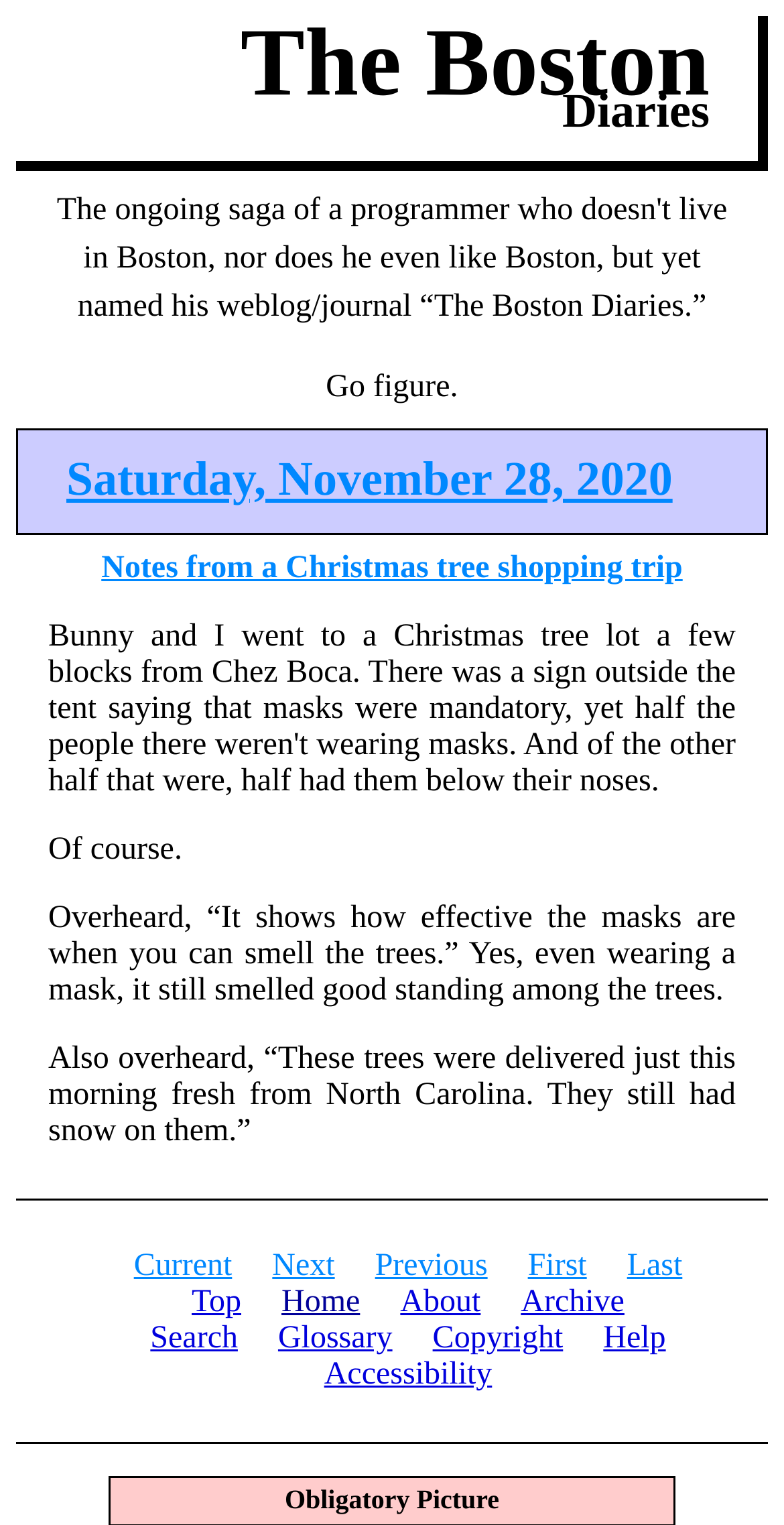Can you specify the bounding box coordinates of the area that needs to be clicked to fulfill the following instruction: "read the current diary entry"?

[0.021, 0.281, 0.979, 0.351]